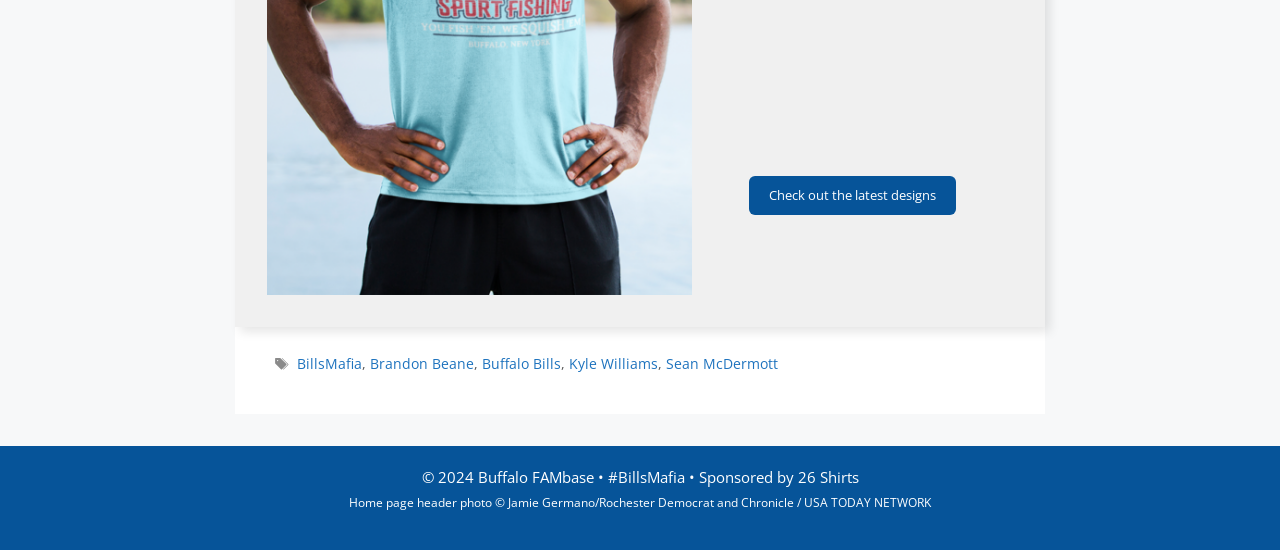What is the copyright year of the website?
Kindly offer a comprehensive and detailed response to the question.

I found the text '© 2024' in the footer, which indicates the copyright year of the website.